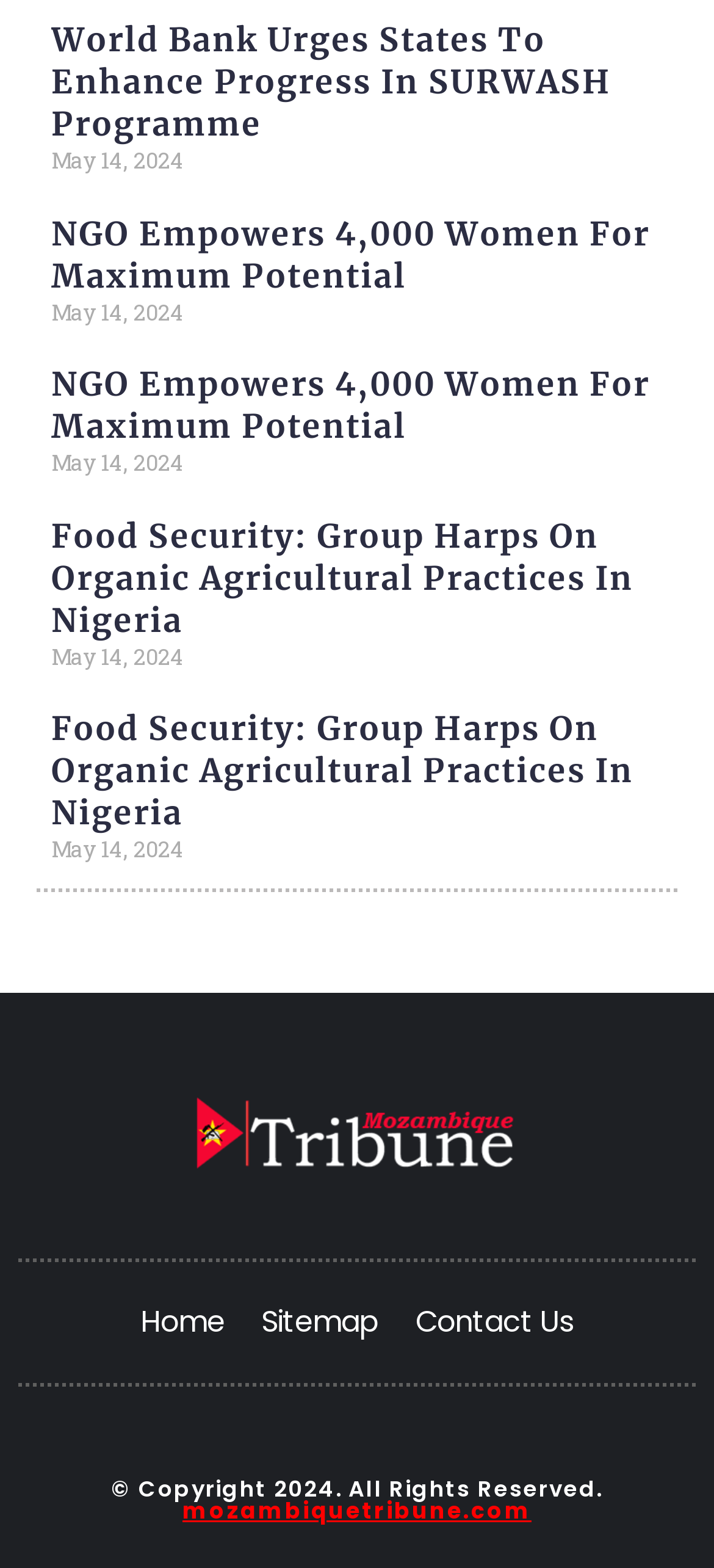How many links are in the footer section?
Refer to the image and provide a detailed answer to the question.

I looked at the links at the bottom of the webpage, which are [754], [755], [756], and [260]. These links are likely part of the footer section, and there are 4 of them.